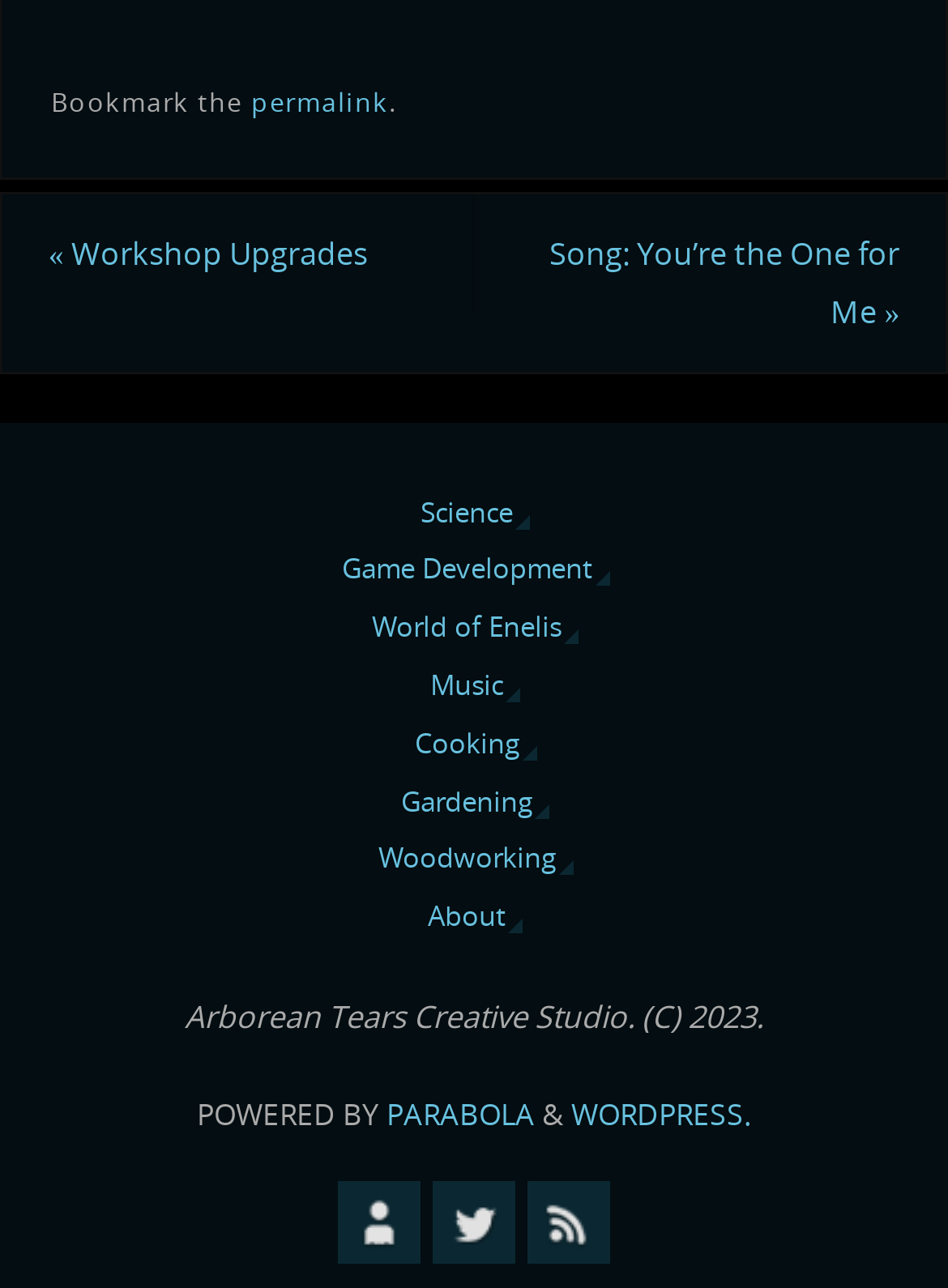How many navigation links are there at the top?
Please provide a comprehensive answer based on the visual information in the image.

I found two navigation links at the top: '« Workshop Upgrades' and 'Song: You’re the One for Me »', which are likely to be navigation links.